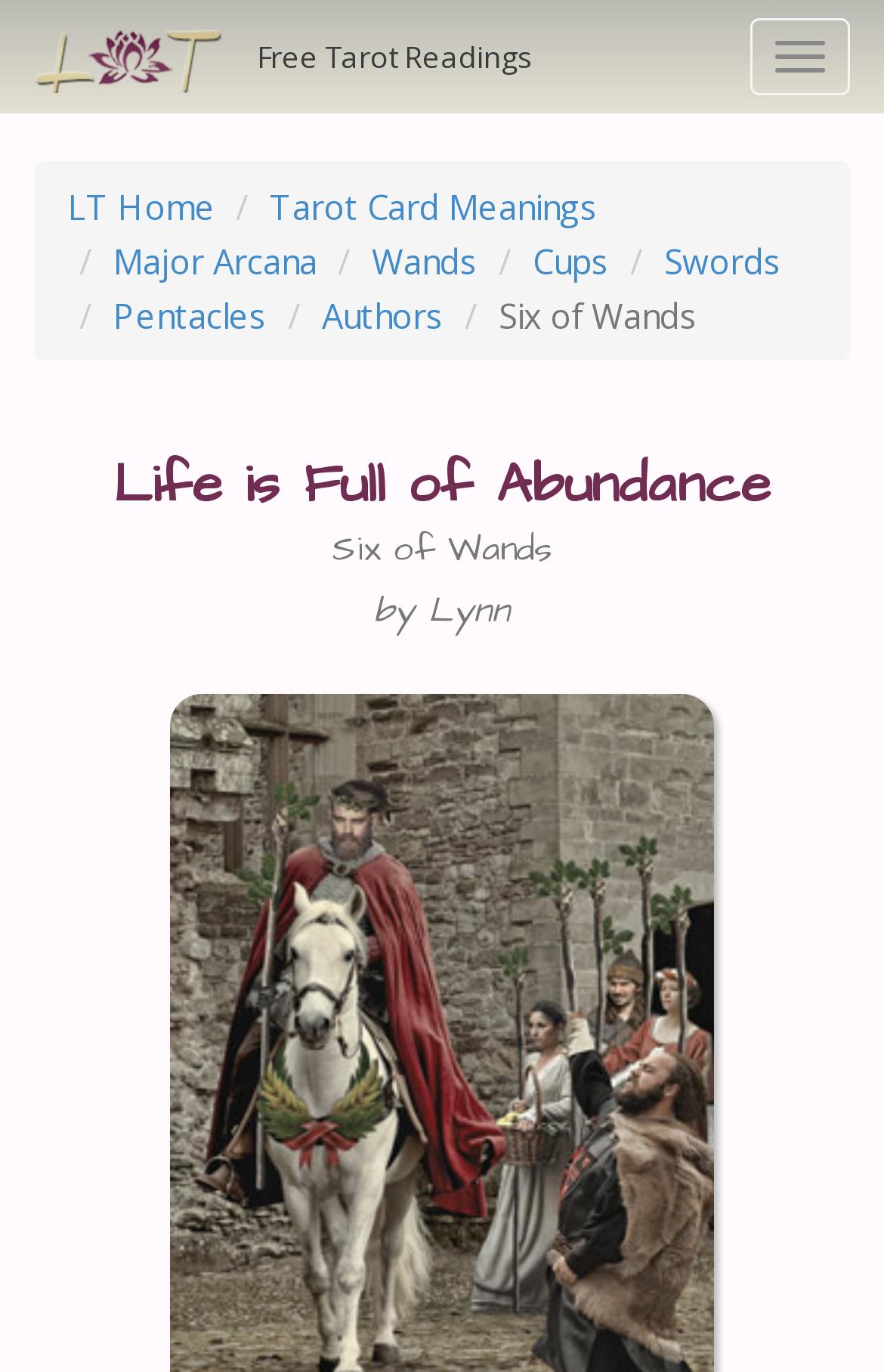What is the main title displayed on this webpage?

Life is Full of Abundance
Six of Wands
by Lynn